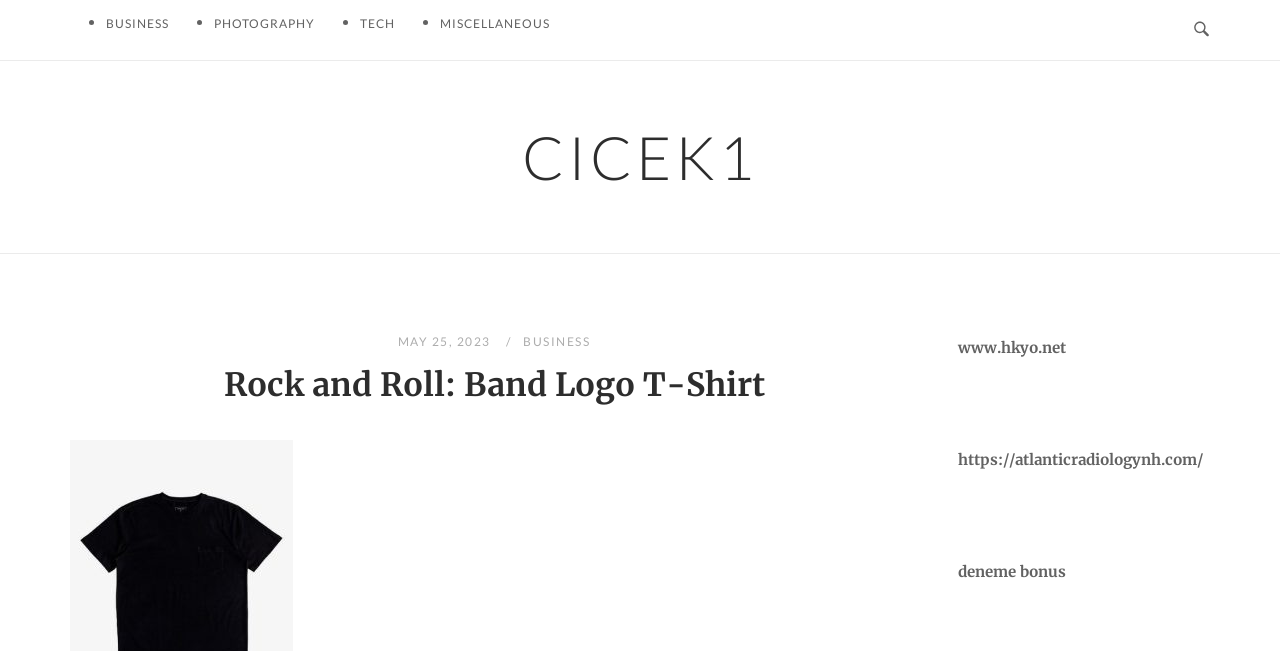How many links are present below the main heading?
Answer with a single word or phrase by referring to the visual content.

3